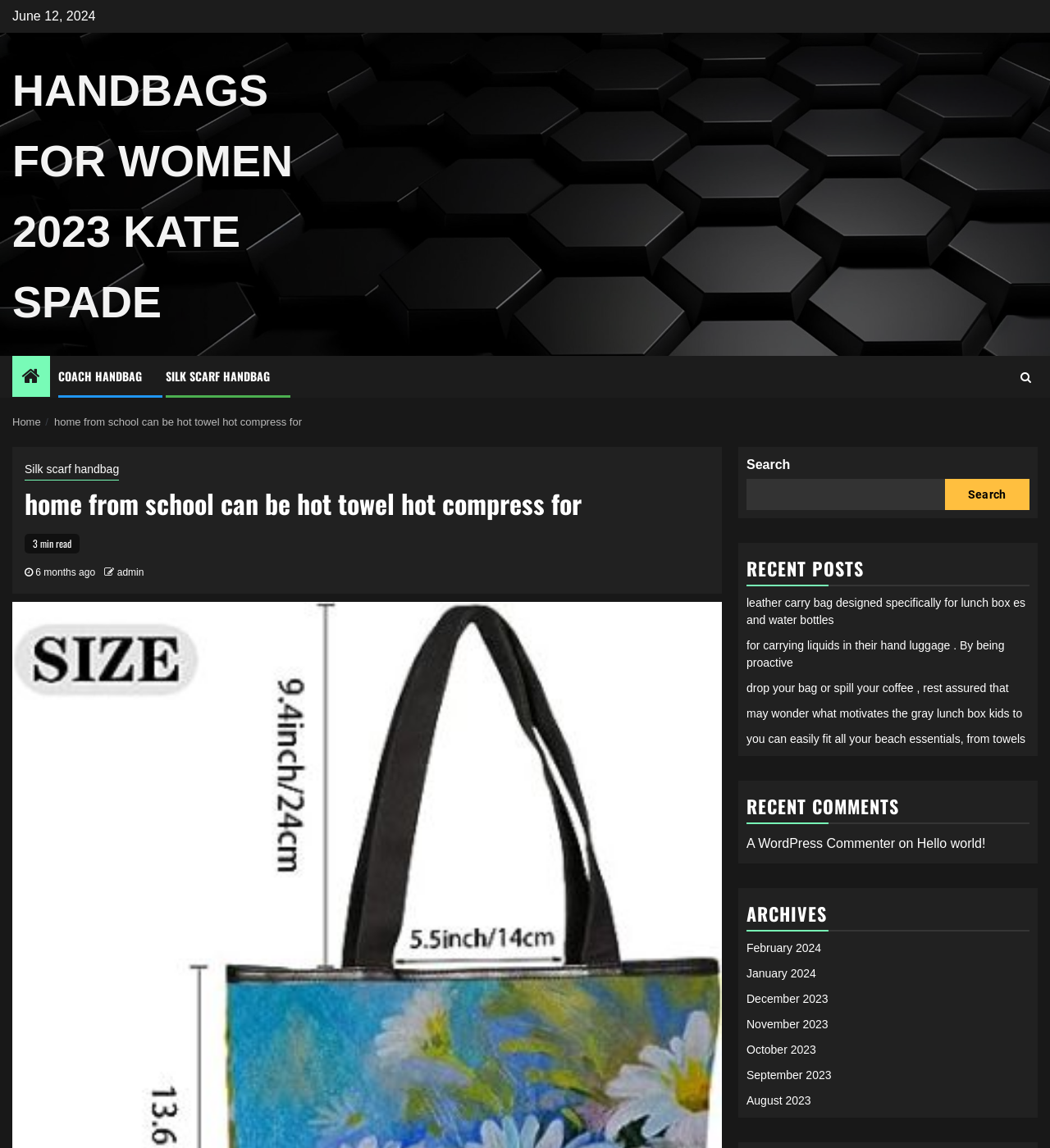Provide your answer to the question using just one word or phrase: What is the author of the latest post?

admin